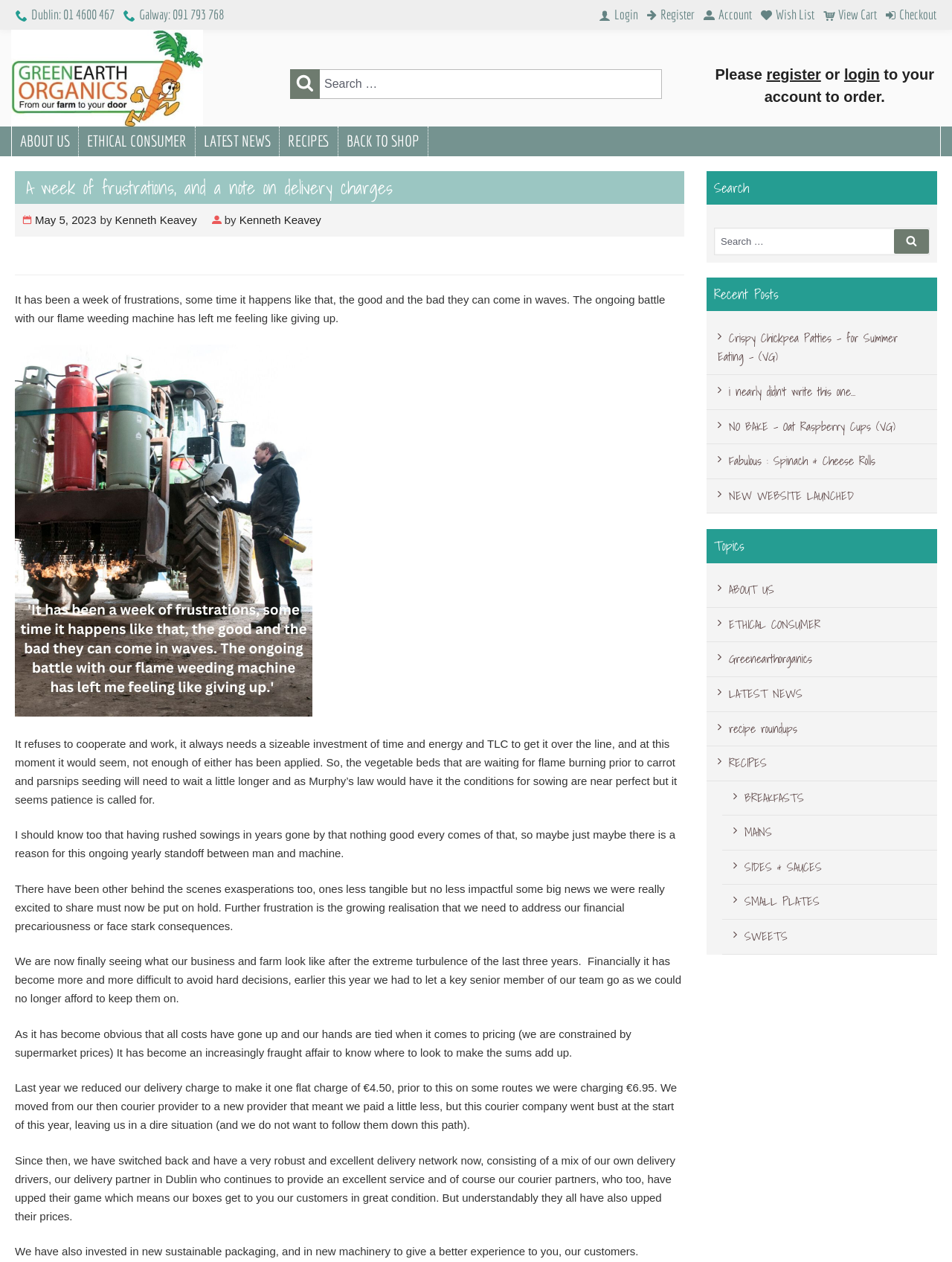Please identify the bounding box coordinates of where to click in order to follow the instruction: "Check the recipes".

[0.294, 0.1, 0.355, 0.124]